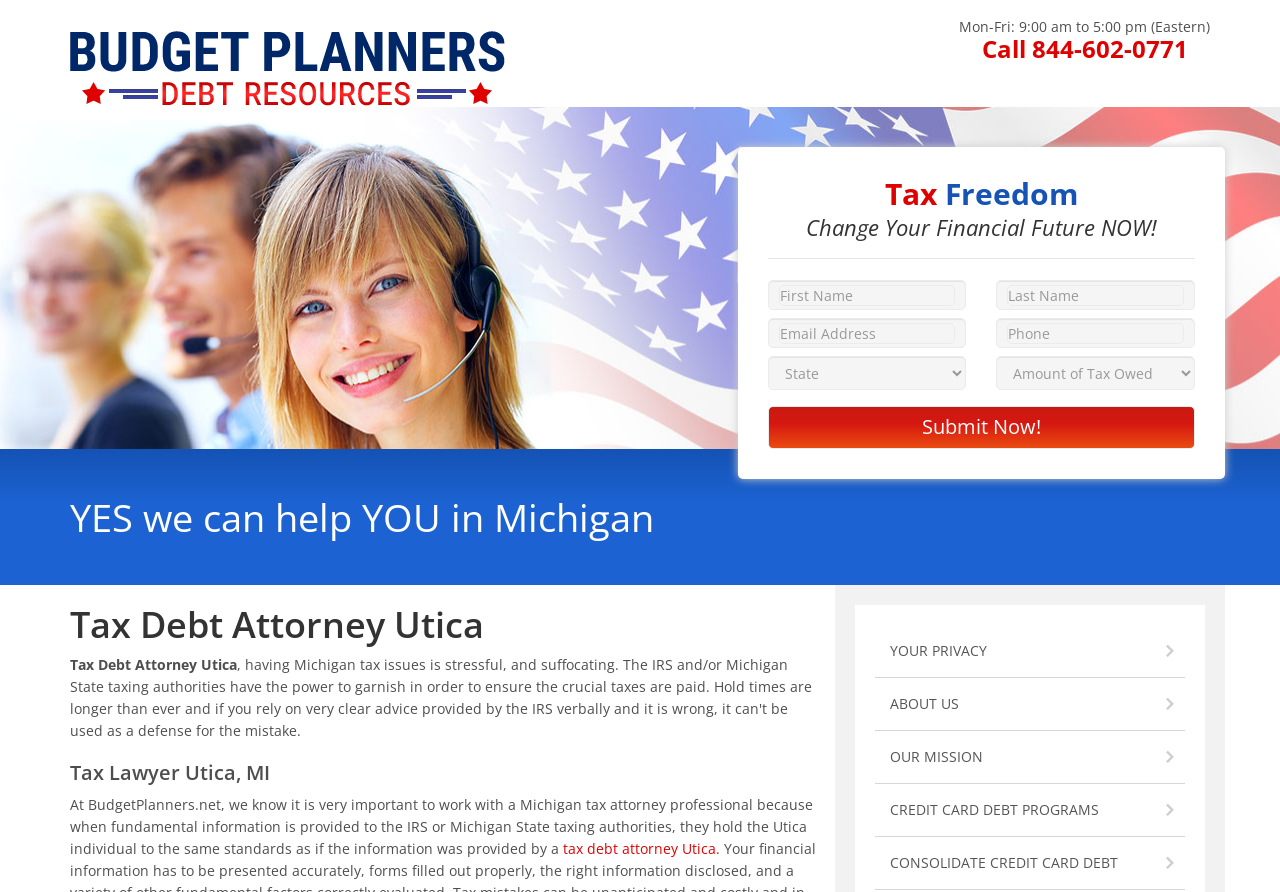Please specify the bounding box coordinates for the clickable region that will help you carry out the instruction: "Click on Contact Us".

None